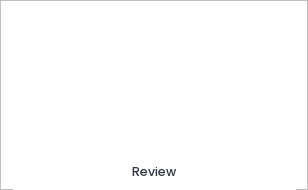Please provide a detailed answer to the question below by examining the image:
What is the probable topic of the larger article?

The 'Review' section is likely part of a larger article or resource aimed at simplifying the LLC formation process in Connecticut, reflecting the site's commitment to providing comprehensive guidance for users.